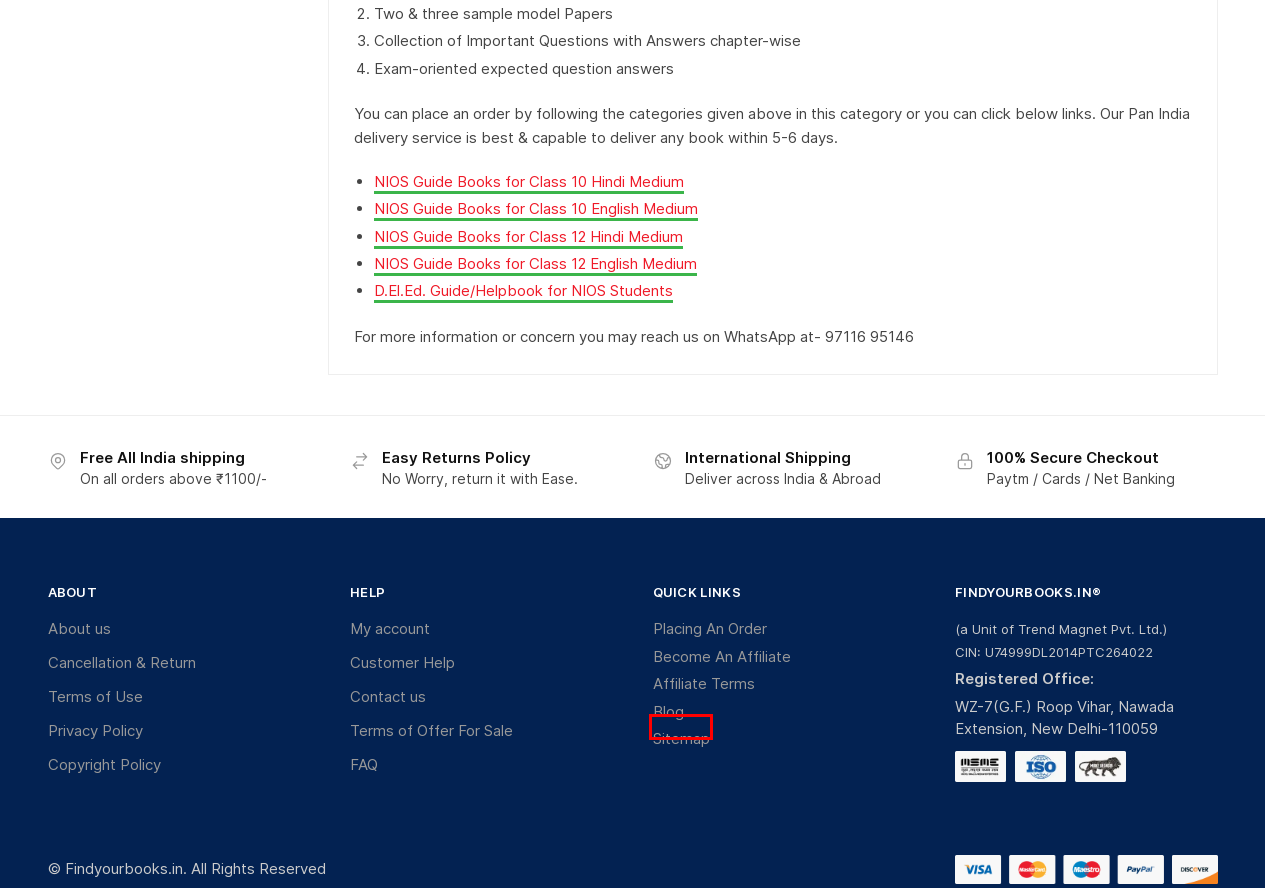Assess the screenshot of a webpage with a red bounding box and determine which webpage description most accurately matches the new page after clicking the element within the red box. Here are the options:
A. Sitemap - Findyourbooks
B. Terms of Use - Findyourbooks
C. Privacy Policy - Findyourbooks
D. Cancellation and Return Policy - Findyourbooks
E. Customer Help - Findyourbooks
F. Contact us - Findyourbooks
G. About us - Findyourbooks
H. Terms of Offer For Sale - Findyourbooks

A